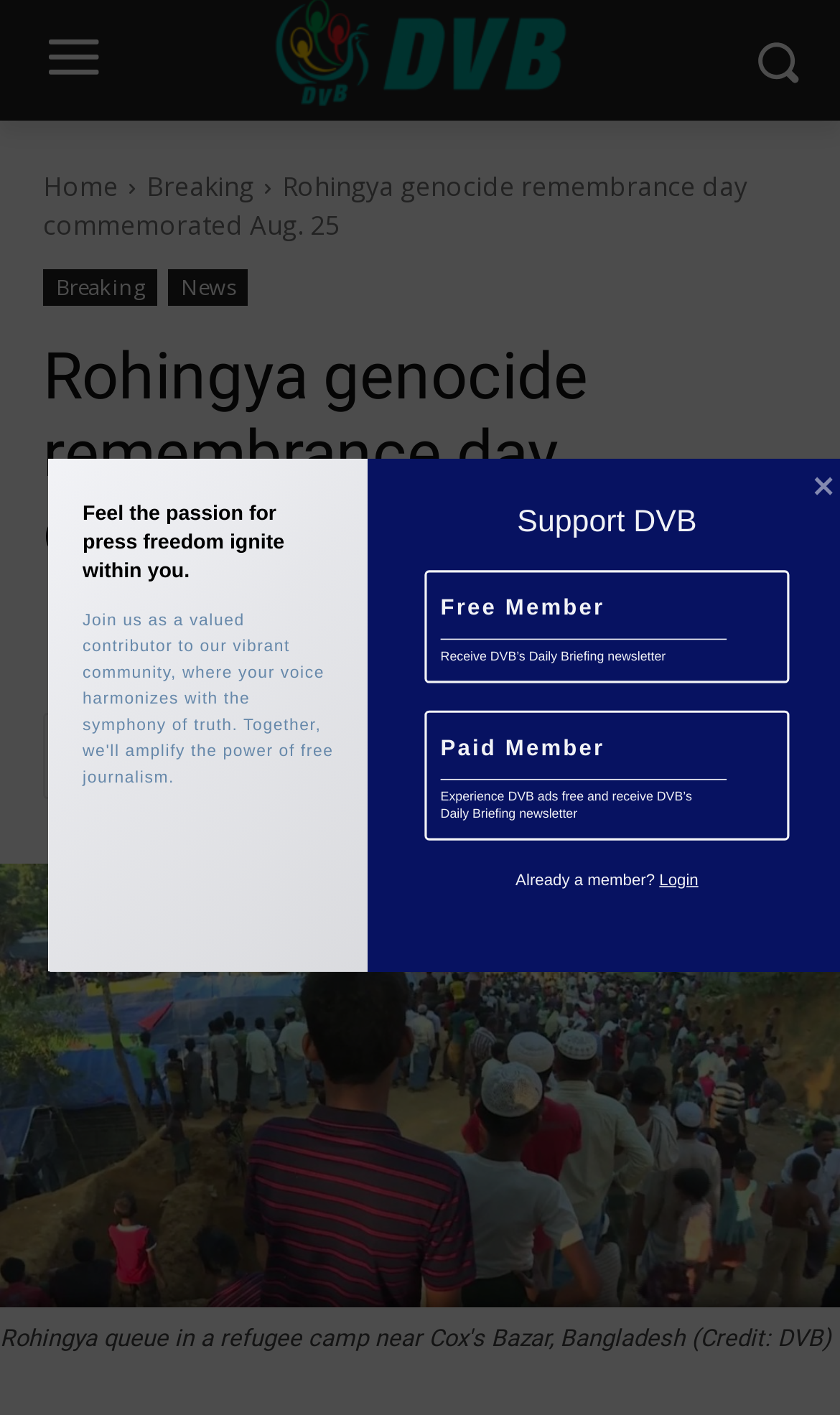What is the name of the newsletter?
Provide a short answer using one word or a brief phrase based on the image.

DVB’s Daily Briefing